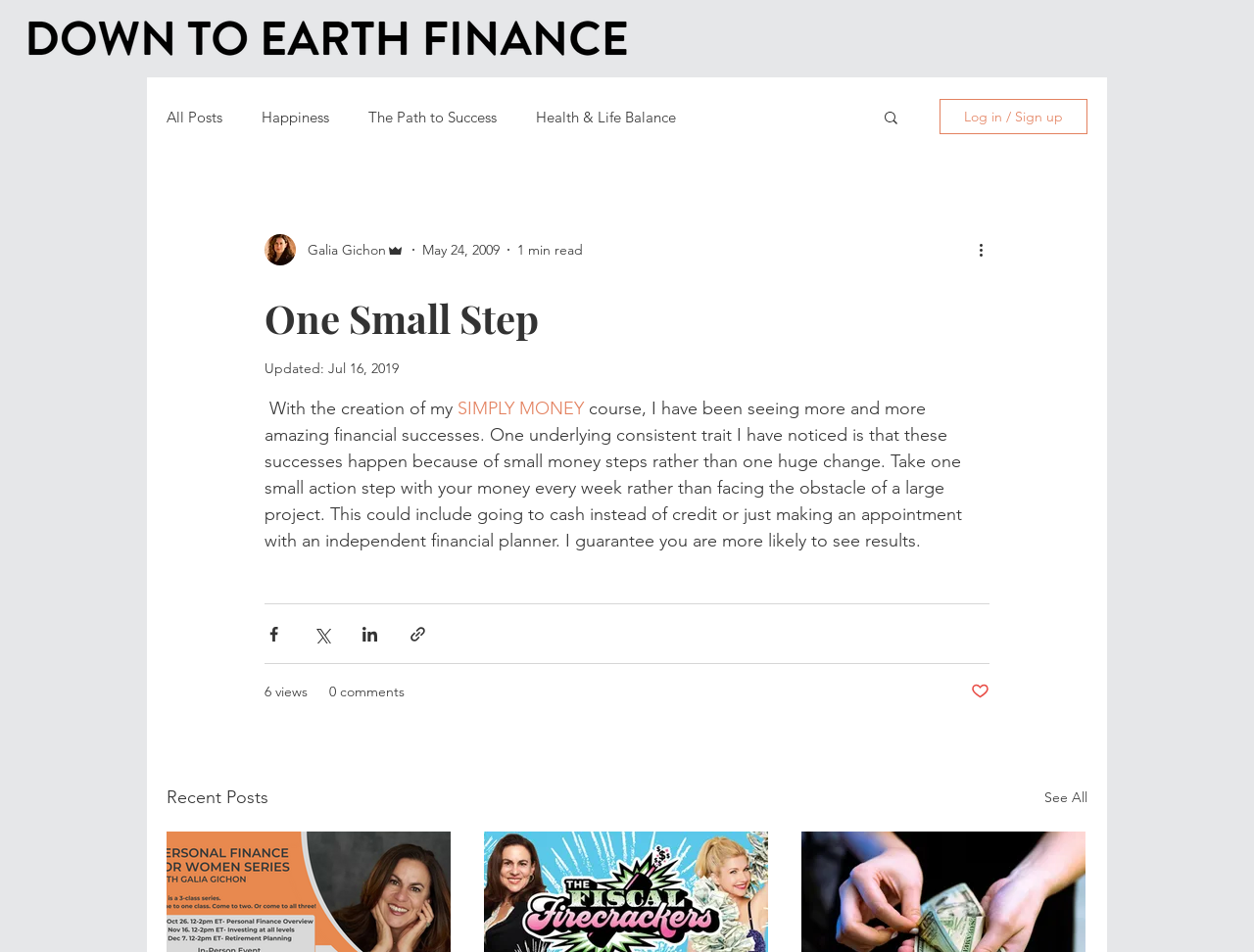What is the topic of the article?
Refer to the screenshot and answer in one word or phrase.

Financial successes